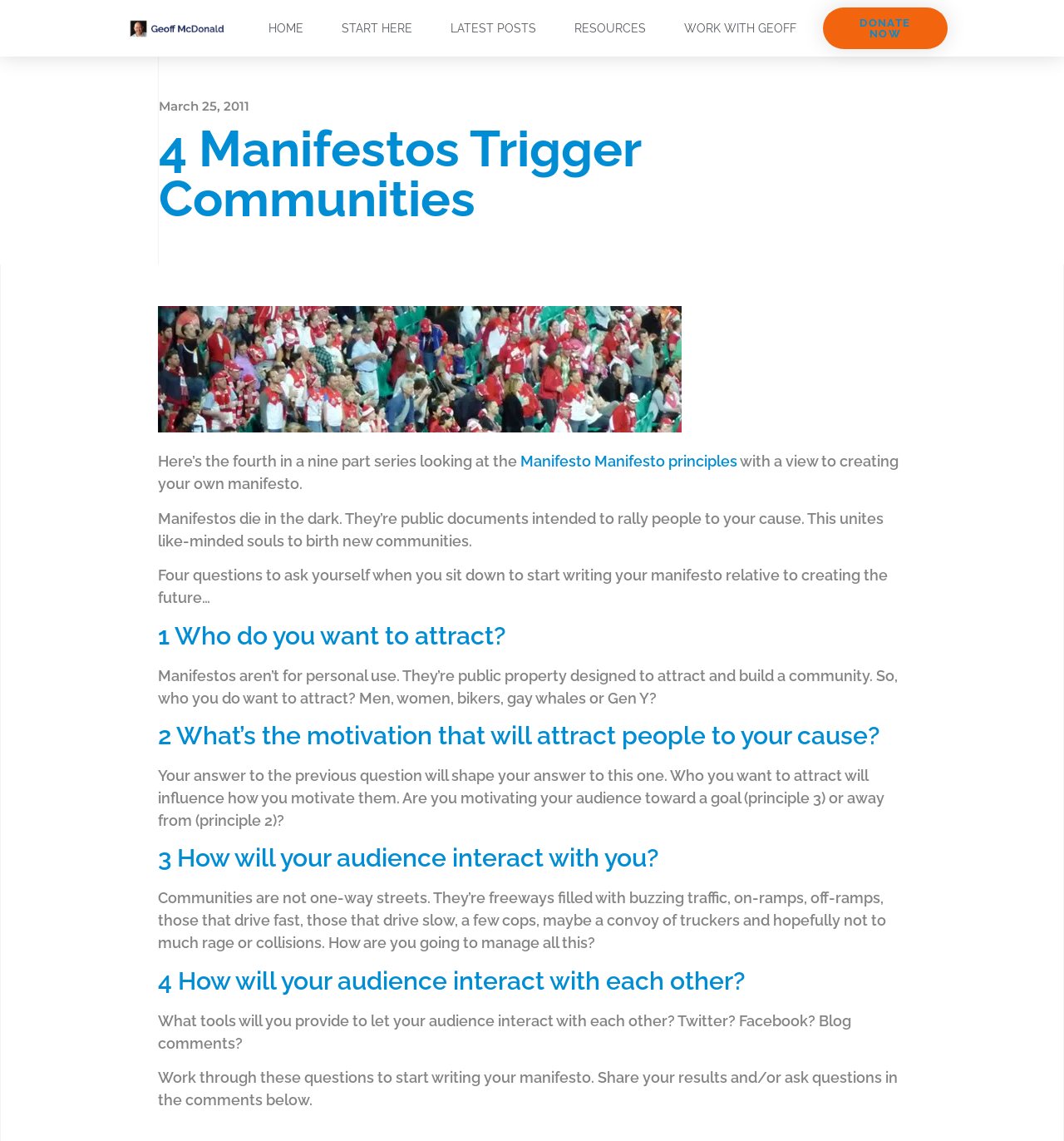Locate the bounding box coordinates of the area you need to click to fulfill this instruction: 'Click on the 'LATEST POSTS' link'. The coordinates must be in the form of four float numbers ranging from 0 to 1: [left, top, right, bottom].

[0.407, 0.0, 0.519, 0.05]